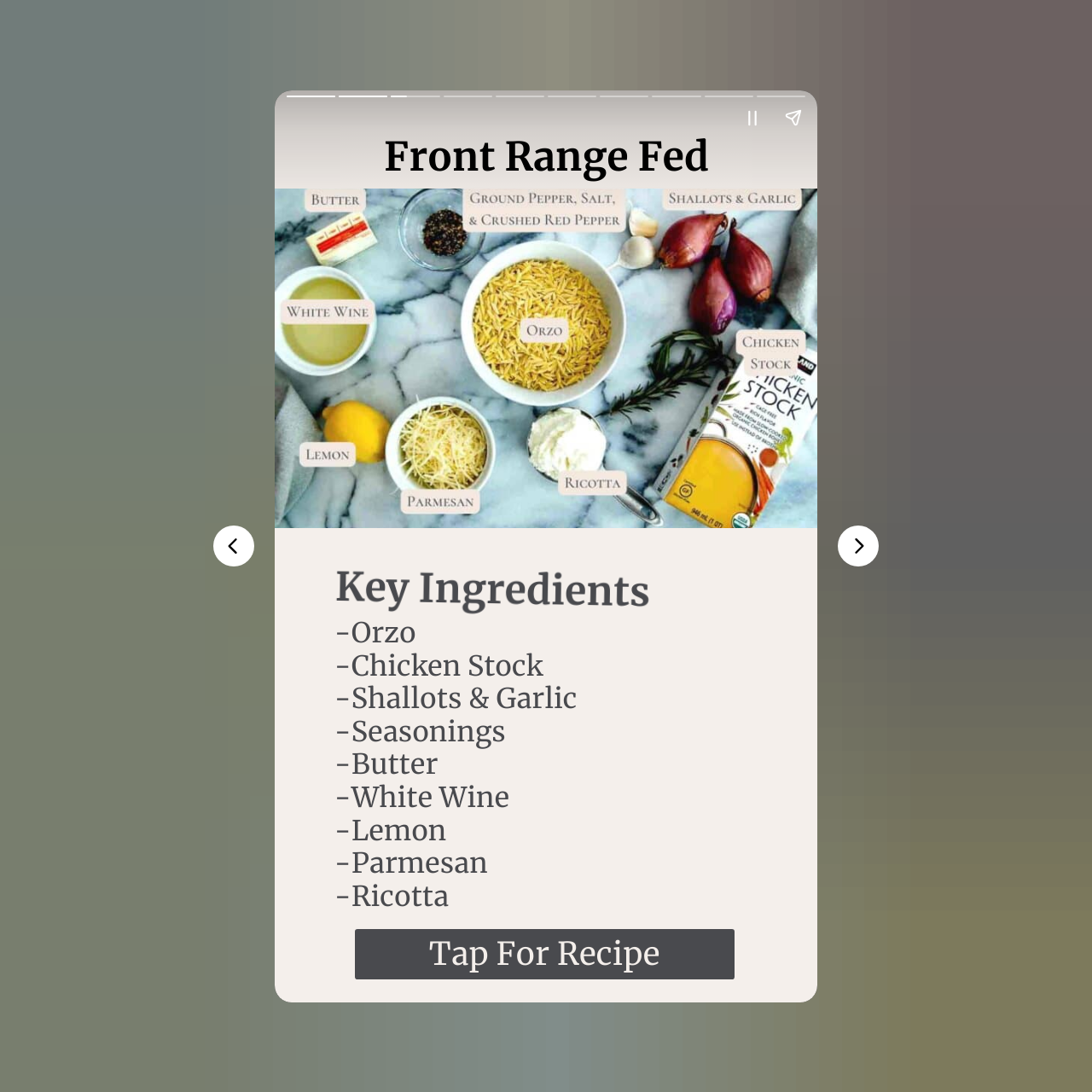Summarize the webpage in an elaborate manner.

This webpage is about a recipe for Creamy Orzo With Rosemary Brown Butter. At the top, there is a heading that reads "Front Range Fed", which is likely the title of the website or blog. Below it, there is a heading that says "Key Ingredients", which suggests that the recipe is about to be presented.

On the left side of the page, there is a large image that shows the ingredients for the recipe, including orzo, rosemary, and brown butter, arranged on a cutting board. This image takes up a significant portion of the page.

In the top-right corner, there is a link that says "Tap For Recipe", which is likely a call-to-action to access the full recipe. Below this link, there is a heading with the same text, "Tap For Recipe".

At the bottom of the page, there are navigation buttons to move to the previous or next page. Additionally, there are two buttons on the right side of the page, one to pause a story and another to share a story, which suggests that the recipe may be part of a larger narrative or series.

Overall, the page is focused on presenting a recipe for Creamy Orzo With Rosemary Brown Butter, with a clear heading, image, and call-to-action to access the full recipe.